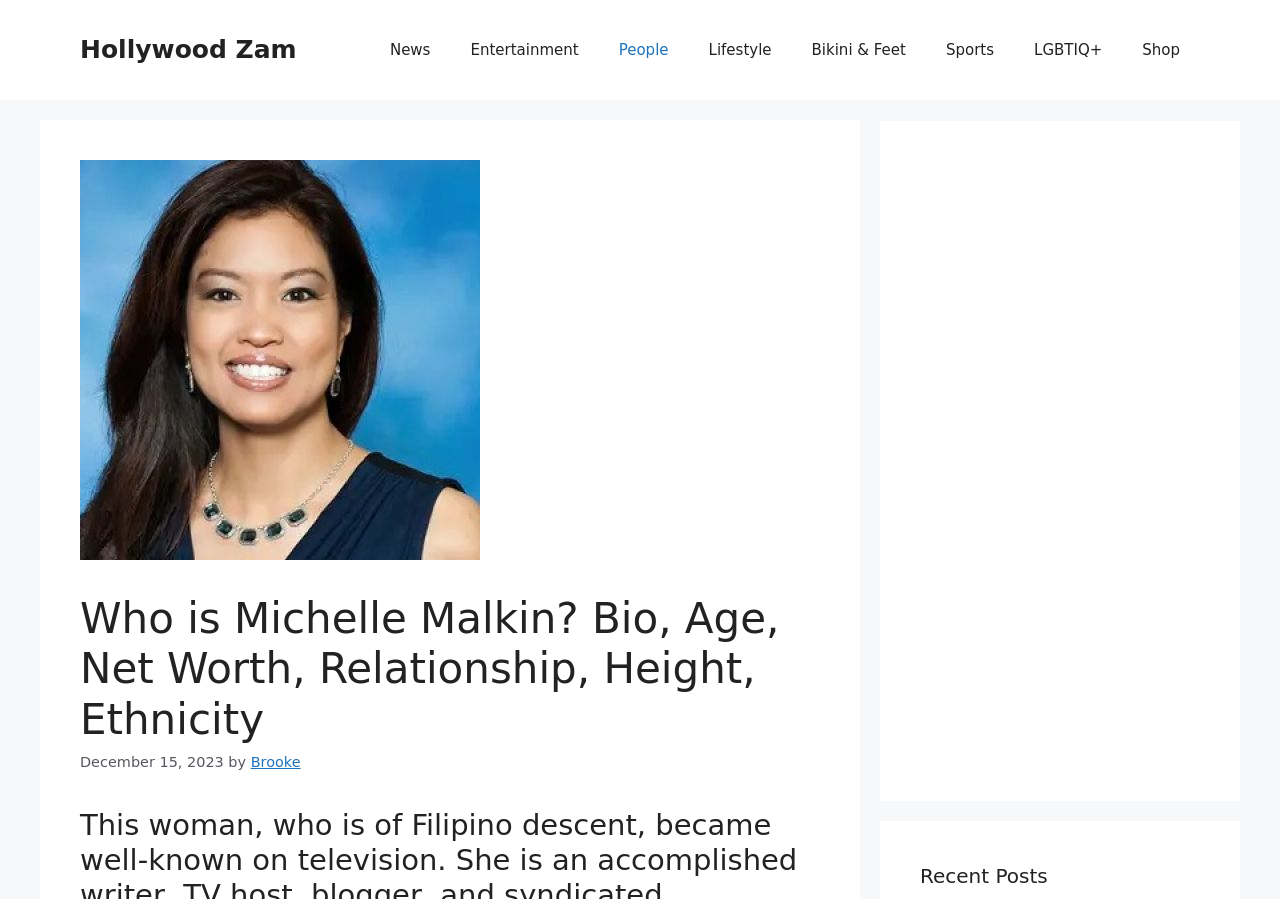Determine the bounding box coordinates for the area you should click to complete the following instruction: "Read the 'Who is Michelle Malkin?' article".

[0.062, 0.661, 0.641, 0.829]